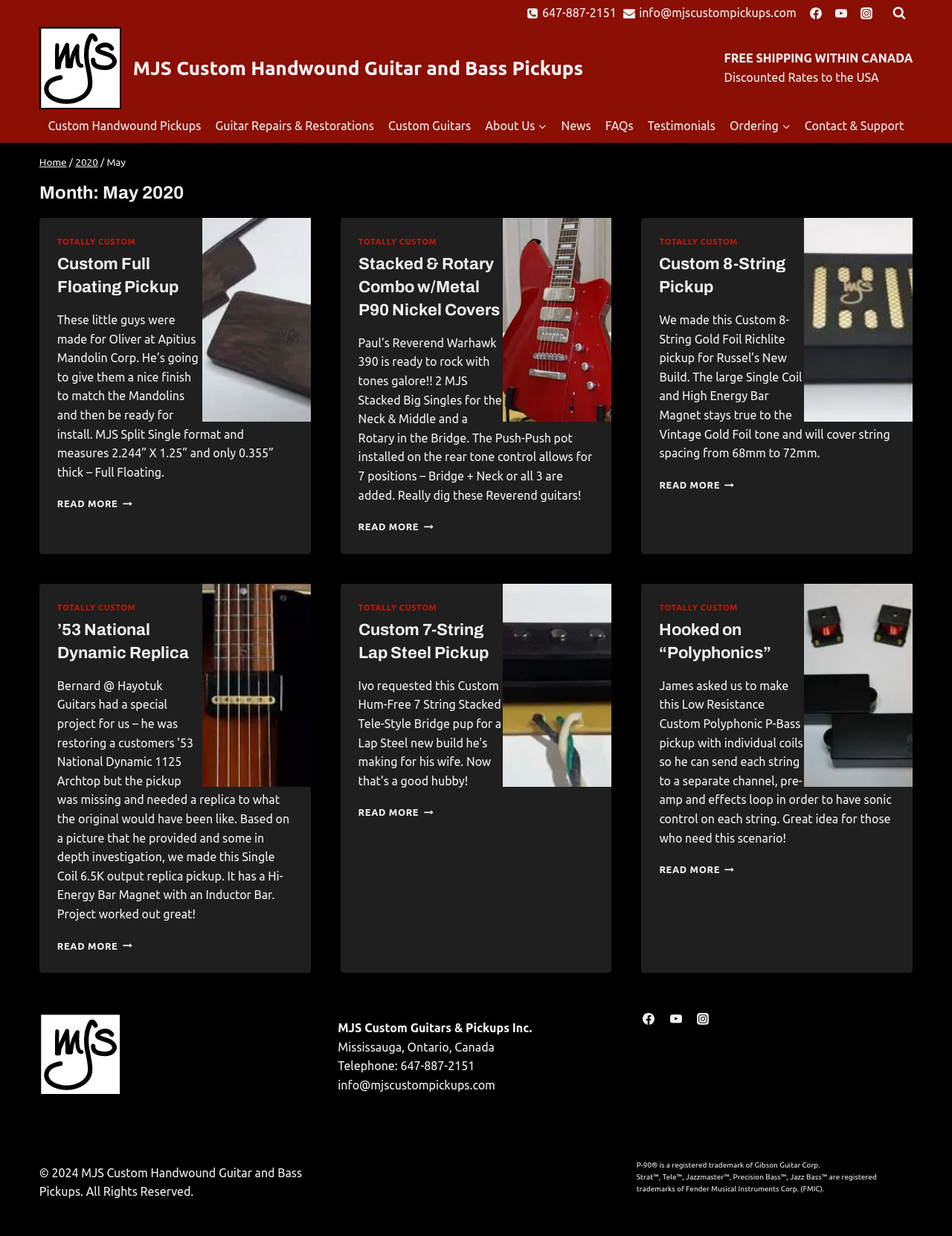Pinpoint the bounding box coordinates of the clickable area necessary to execute the following instruction: "Visit Facebook page". The coordinates should be given as four float numbers between 0 and 1, namely [left, top, right, bottom].

[0.844, 0.001, 0.869, 0.02]